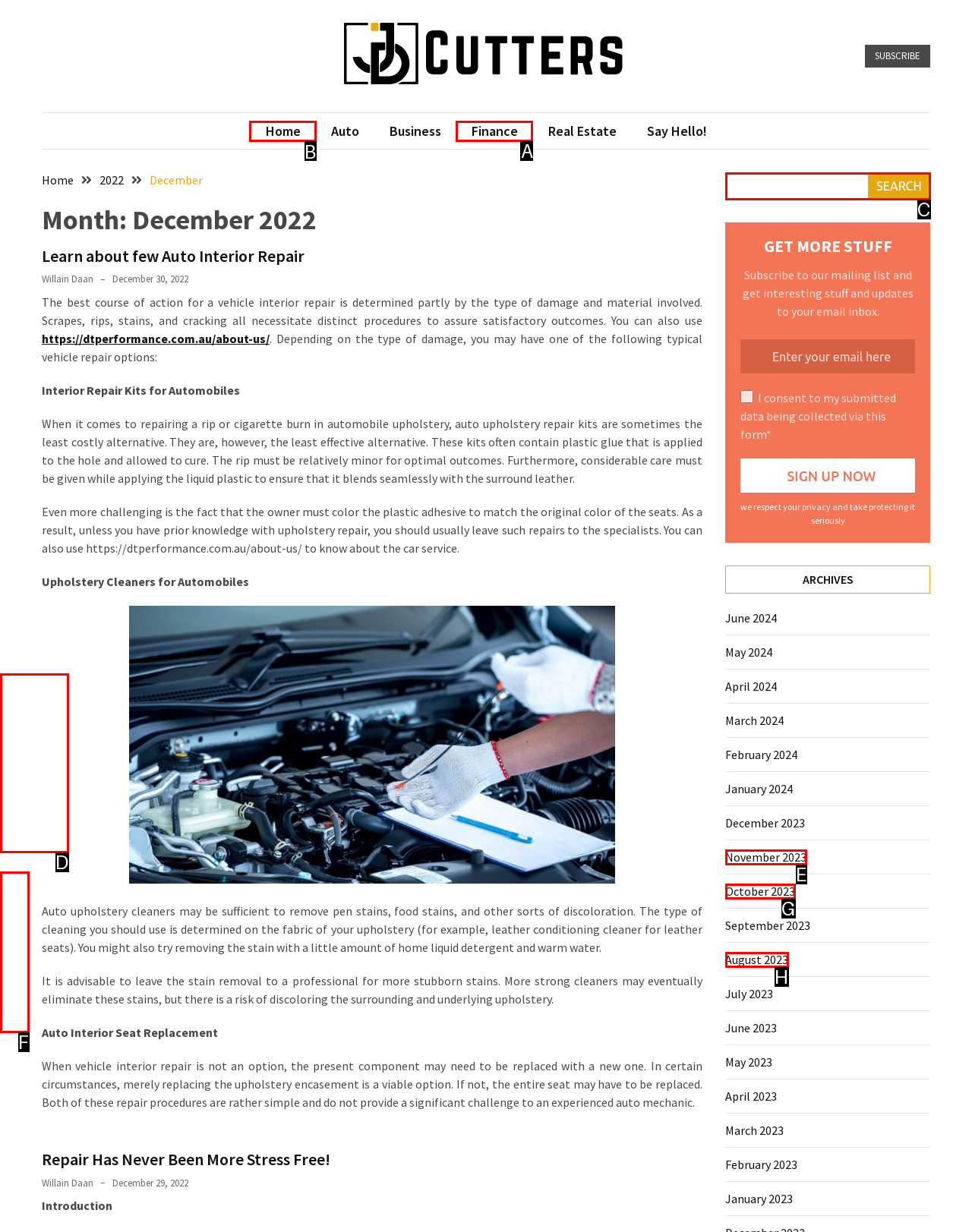To achieve the task: Click the 'aesthetic instructional course' link, indicate the letter of the correct choice from the provided options.

None